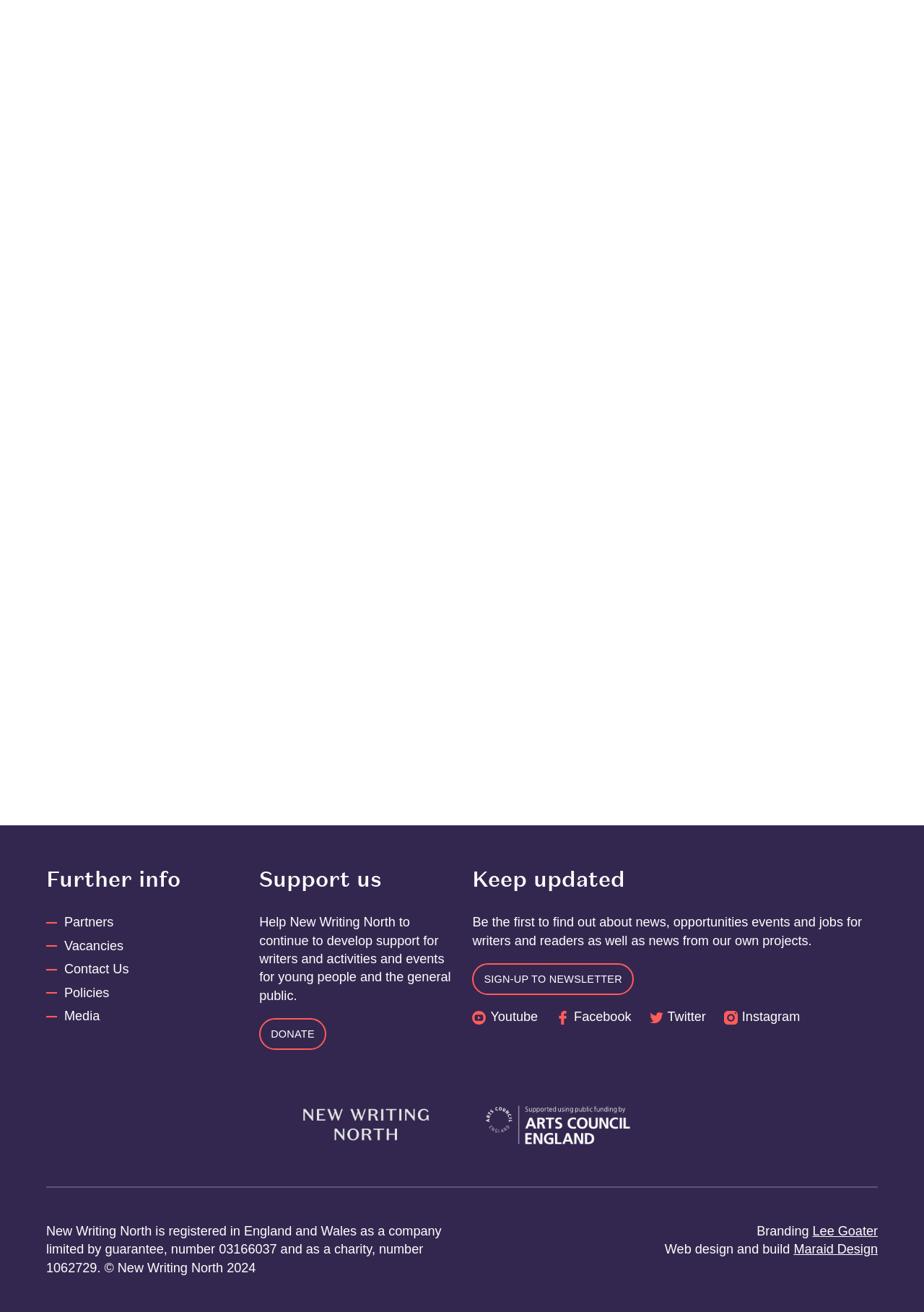Determine the bounding box coordinates in the format (top-left x, top-left y, bottom-right x, bottom-right y). Ensure all values are floating point numbers between 0 and 1. Identify the bounding box of the UI element described by: CNGBdb@cngb.org

None